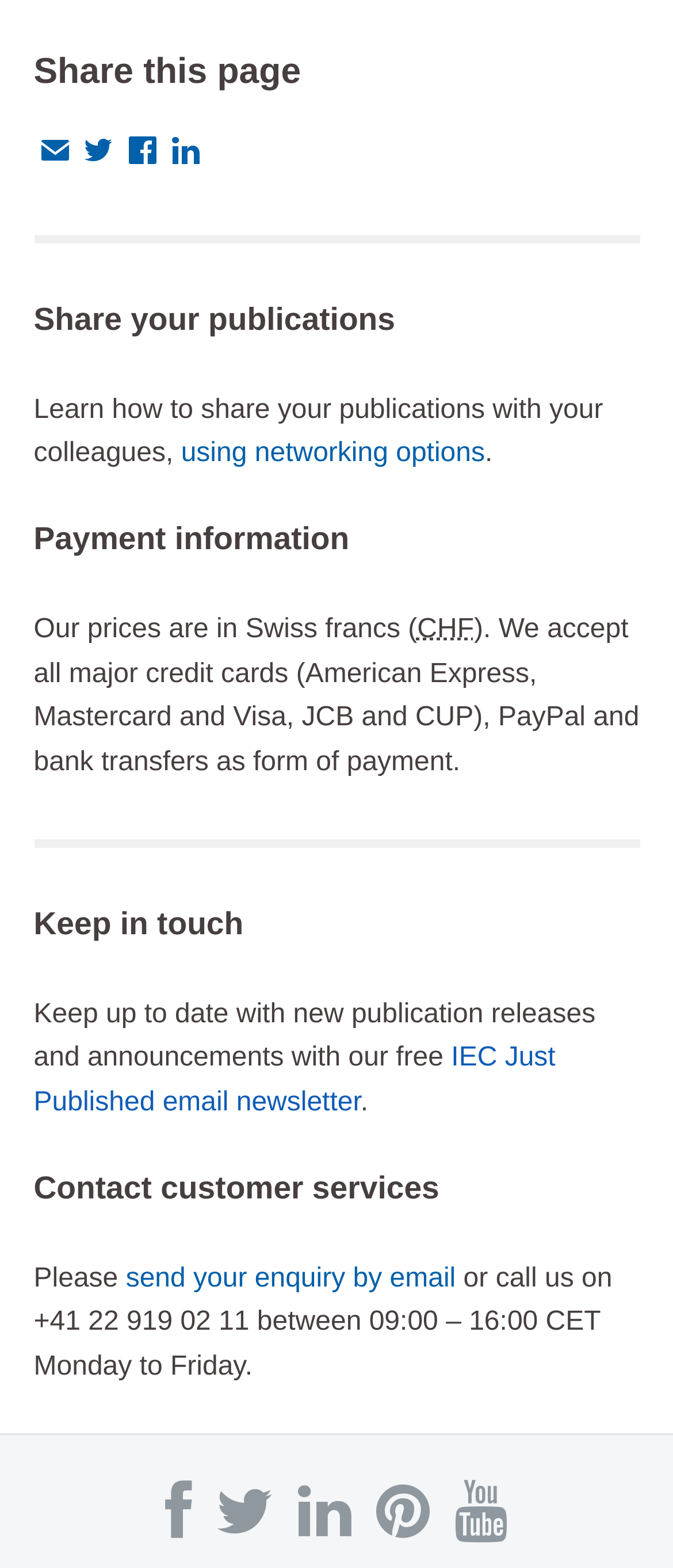Find and specify the bounding box coordinates that correspond to the clickable region for the instruction: "Share this page on Twitter".

[0.125, 0.086, 0.169, 0.111]